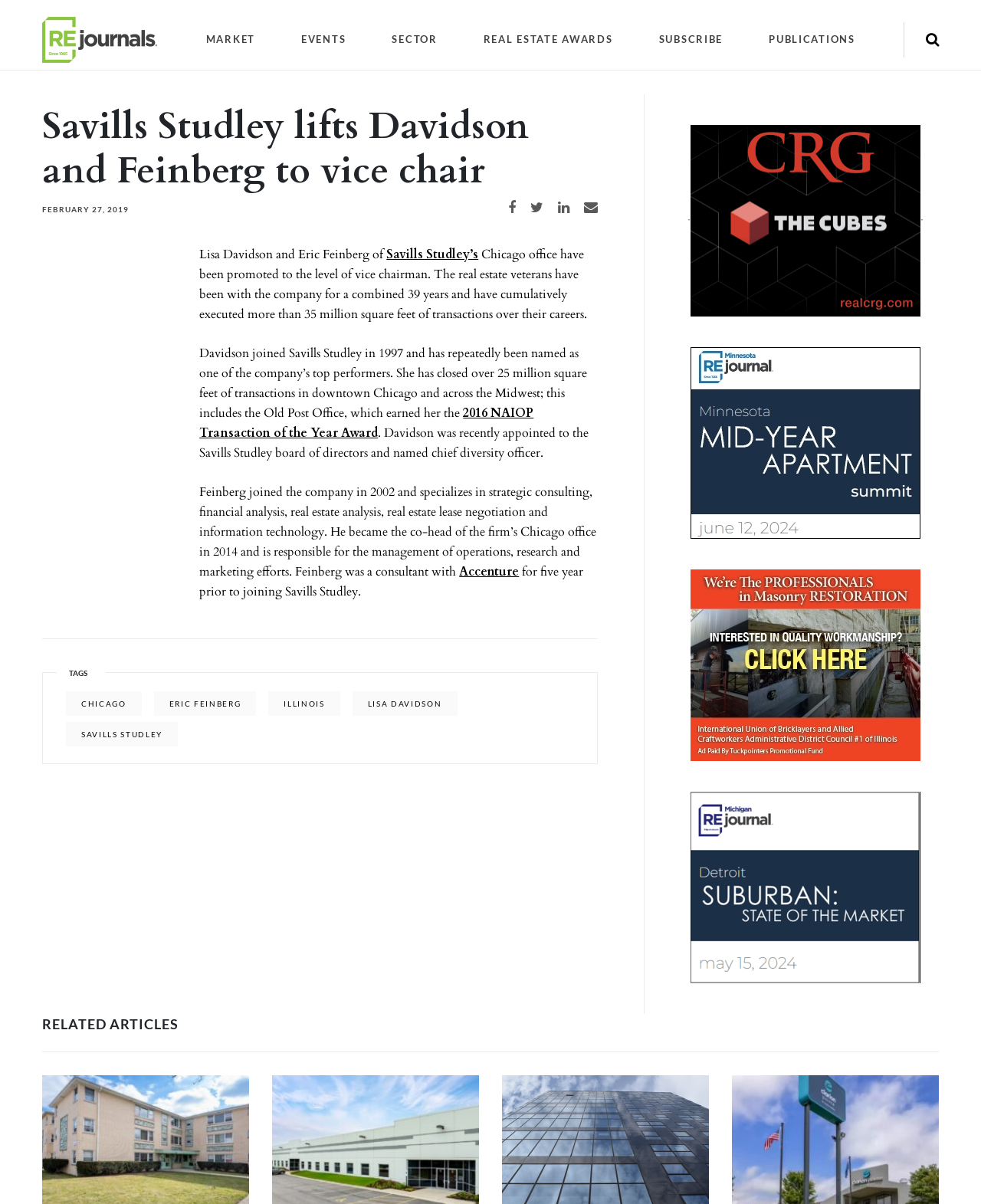Determine the bounding box coordinates of the section I need to click to execute the following instruction: "Fill in the required fields to submit the form". Provide the coordinates as four float numbers between 0 and 1, i.e., [left, top, right, bottom].

None